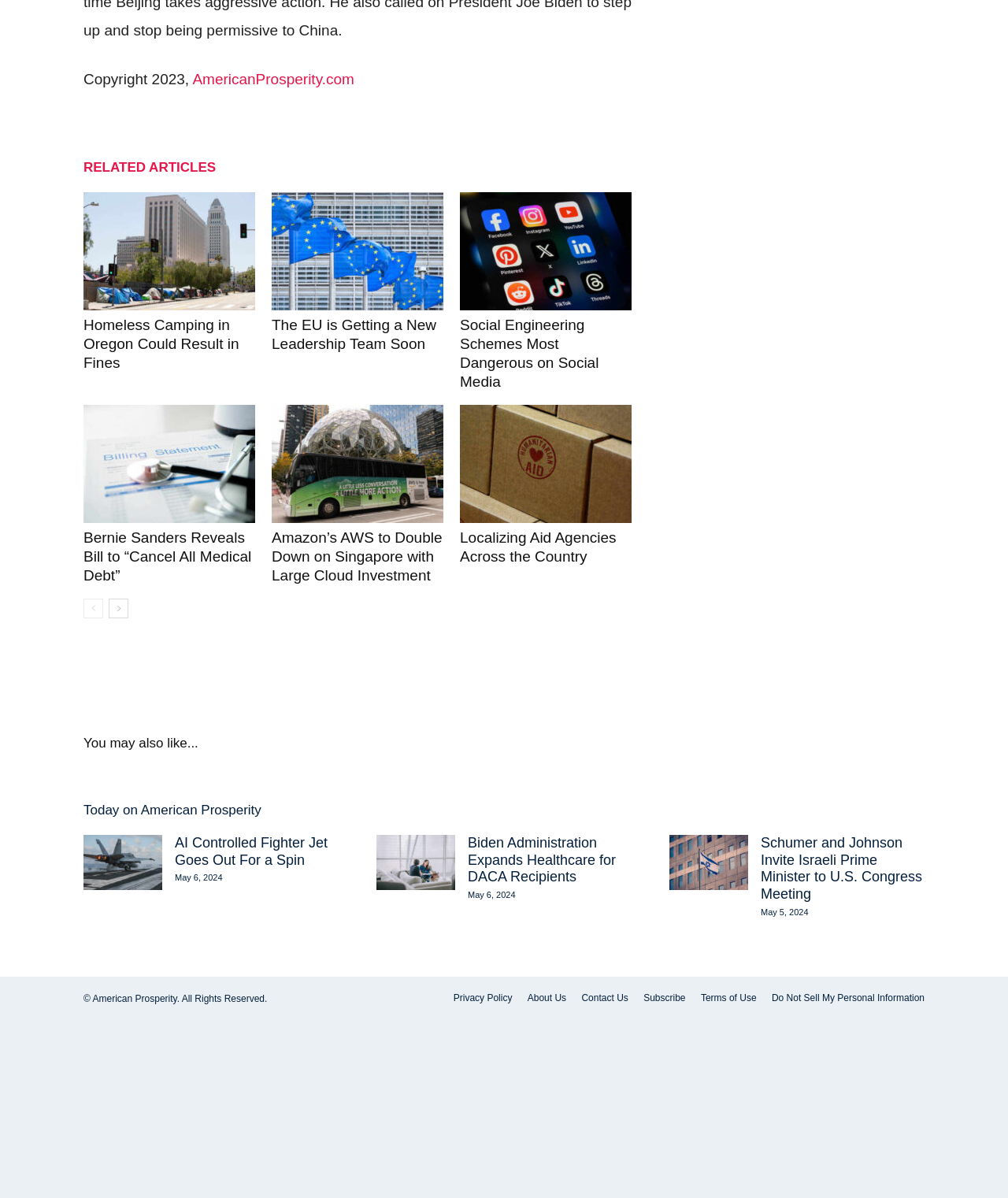What is the name of the website?
From the screenshot, provide a brief answer in one word or phrase.

American Prosperity